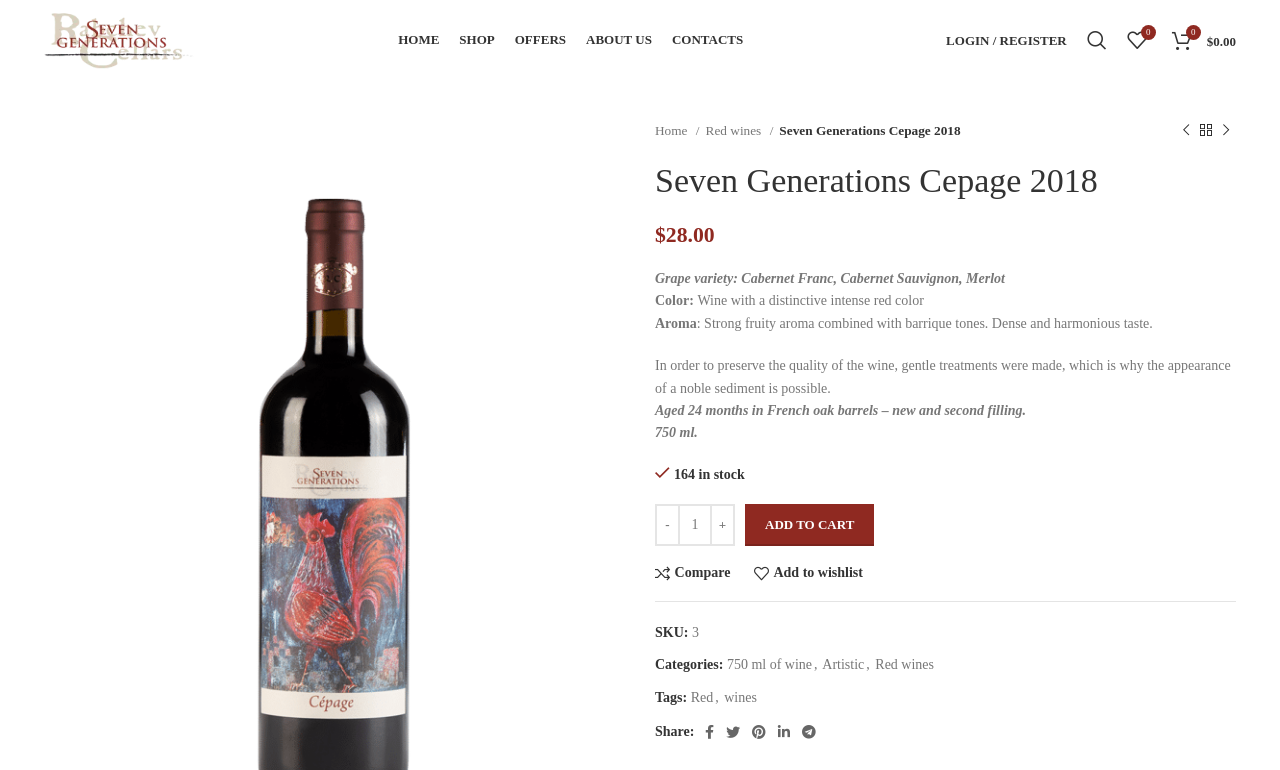Give a one-word or short-phrase answer to the following question: 
What is the price of the wine?

$28.00